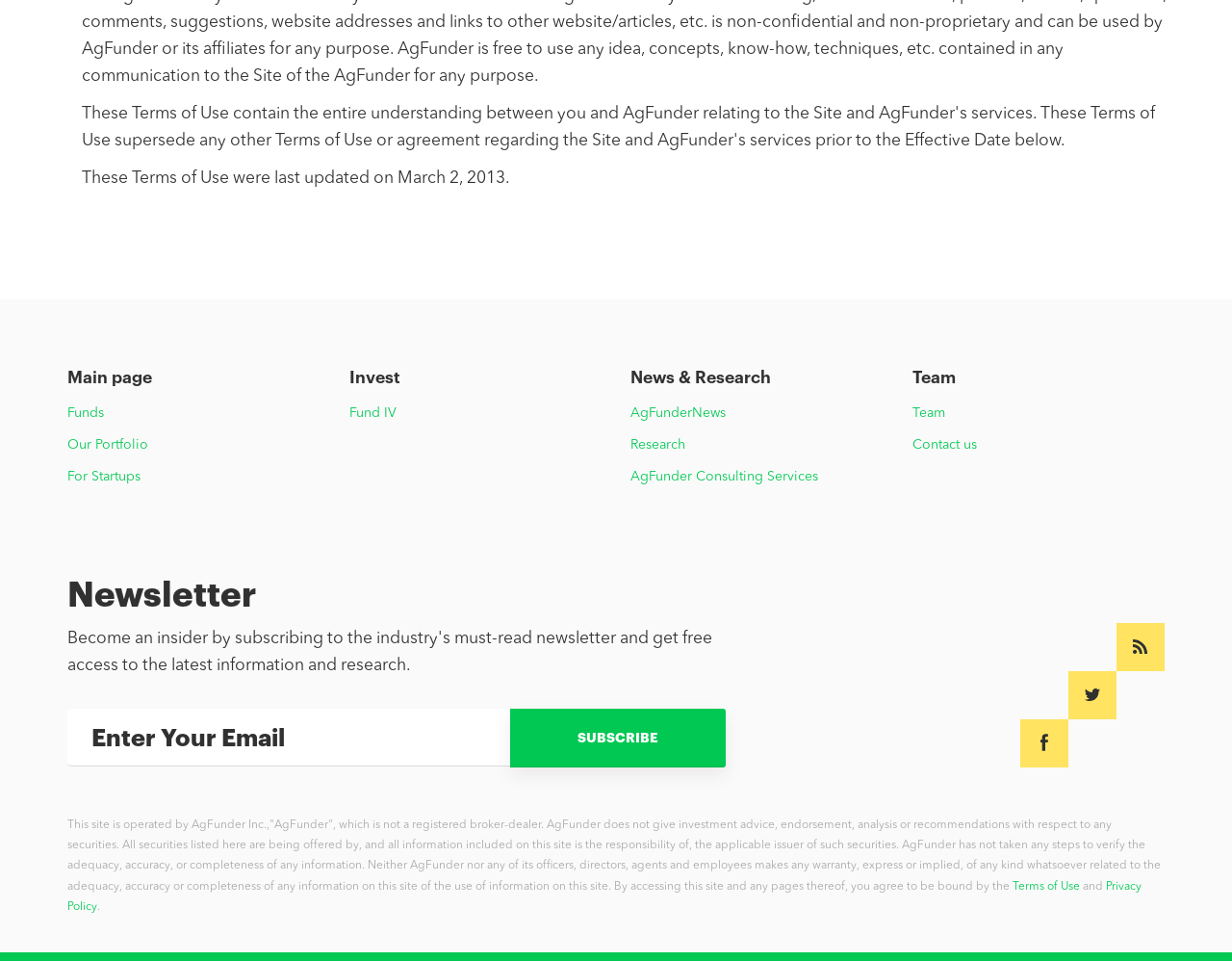Could you indicate the bounding box coordinates of the region to click in order to complete this instruction: "click on miniature load cell".

None